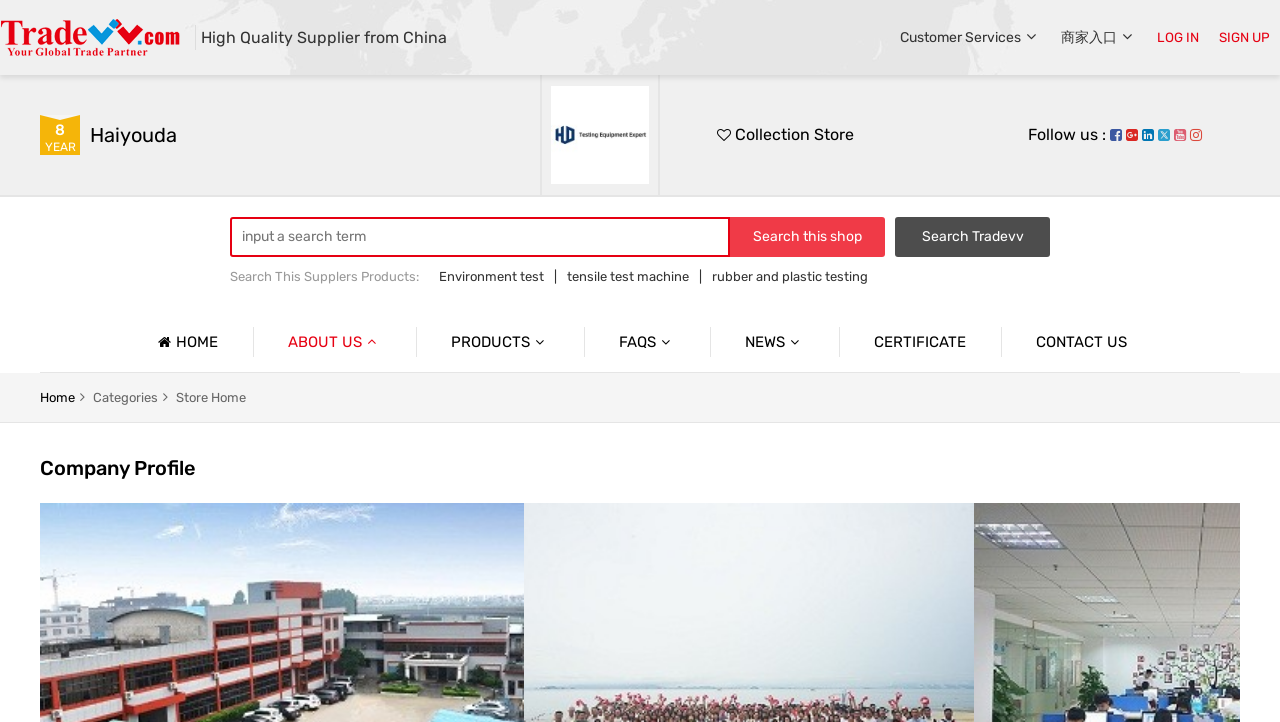What is the company profile about?
Offer a detailed and full explanation in response to the question.

Based on the webpage, the company profile is about environment test, tension machine, and optical test, which are likely related to the company's products or services.